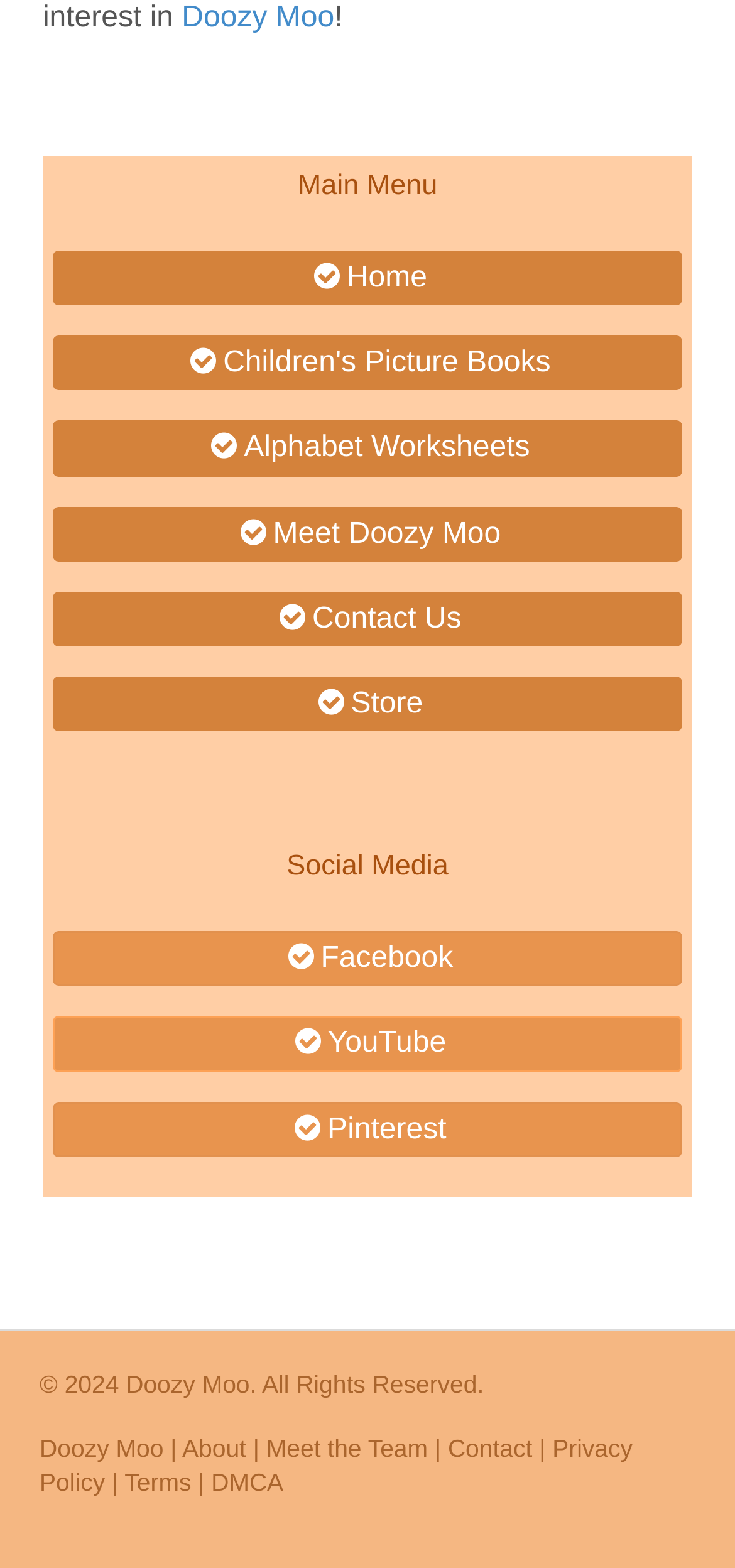Find the bounding box of the web element that fits this description: "Doozy Moo".

[0.247, 0.001, 0.455, 0.022]